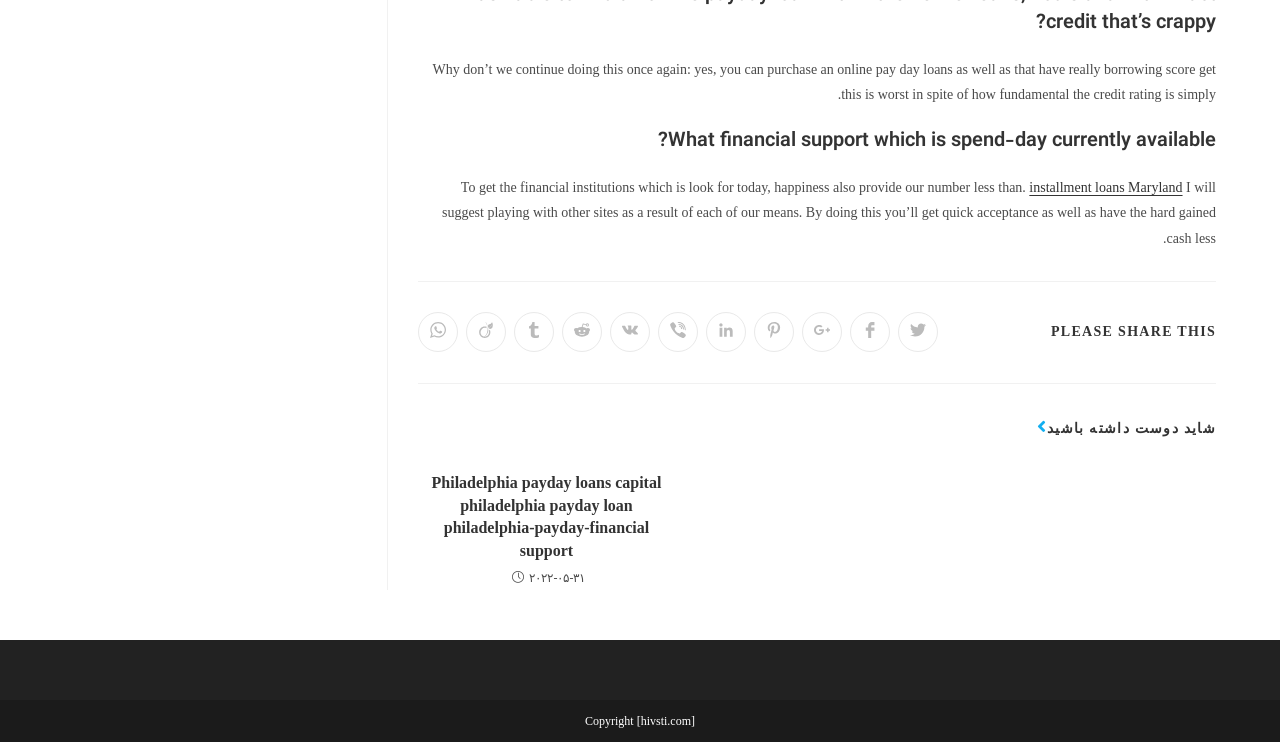Identify the bounding box of the UI element that matches this description: "installment loans Maryland".

[0.804, 0.243, 0.924, 0.263]